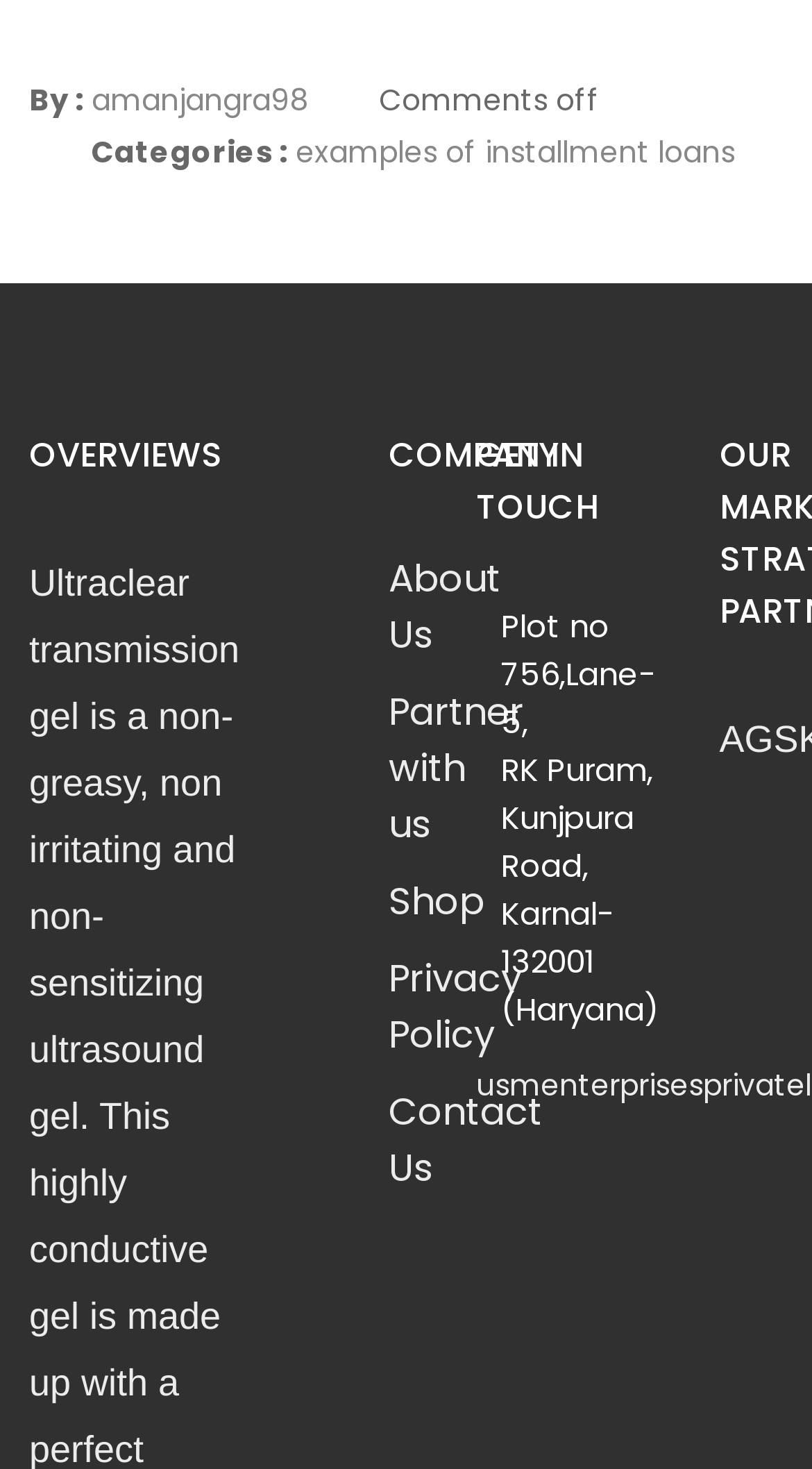Who is the author of the article?
Please give a detailed and elaborate explanation in response to the question.

The author of the article is mentioned at the top of the webpage, next to the 'By :' label, which is 'amanjangra98'.